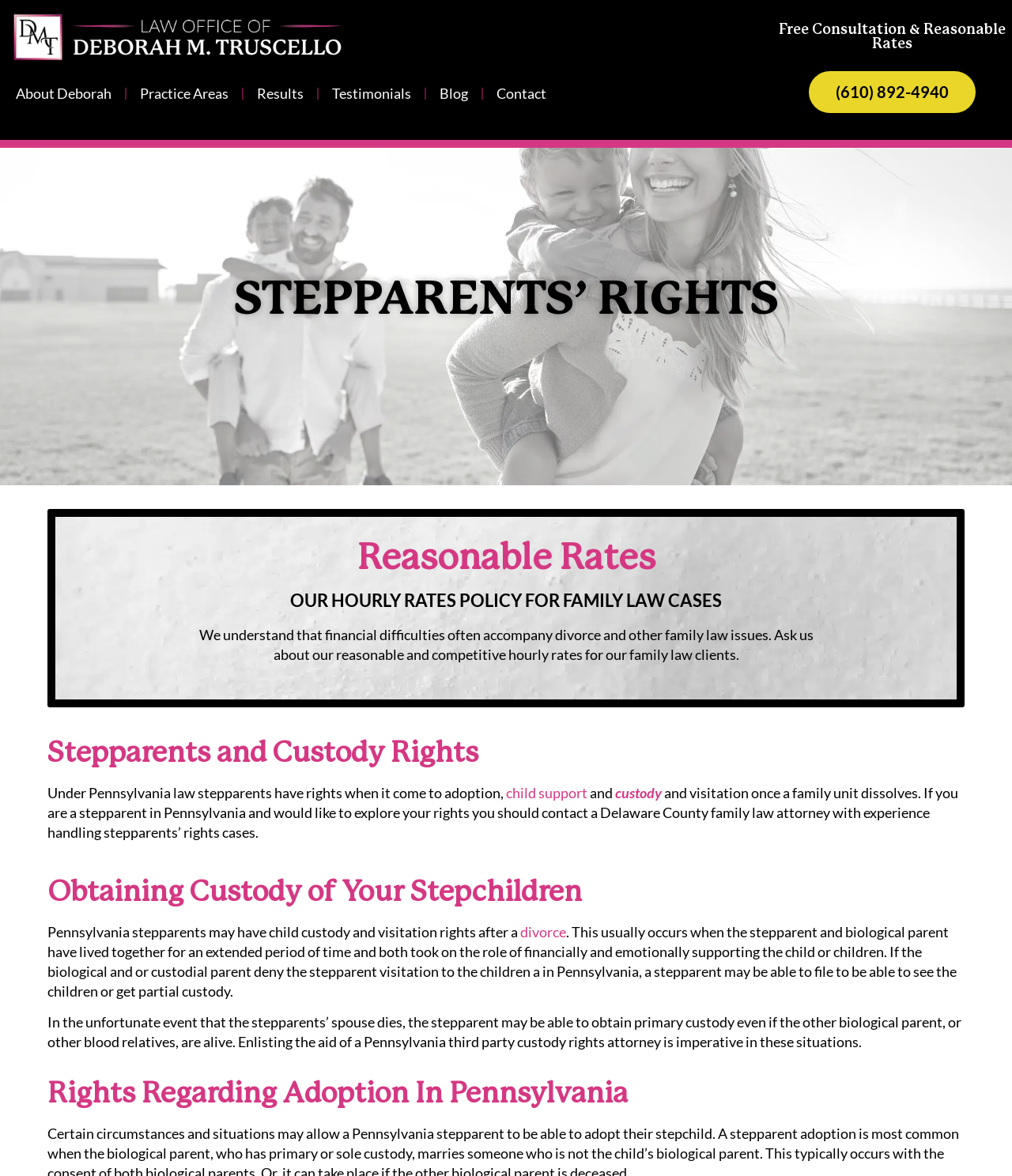What is the name of the lawyer's practice?
Look at the image and respond to the question as thoroughly as possible.

The logo at the top left corner of the webpage has the text 'DMT_Logo', which suggests that the lawyer's practice is named DMT.